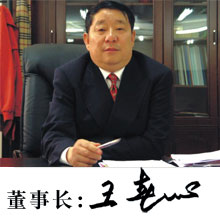Create a detailed narrative for the image.

The image features Mr. Wang Chunming, the founder of Sichuan Guodong Construction Group Co., Ltd. He is depicted seated in an office environment, dressed in a formal suit with a patterned red tie, conveying a sense of professionalism and authority. The background suggests a well-organized workspace, indicative of his leadership role within the company. Below the image, a stylized signature along with the title "董事长" (Chairman) translates to his position at the Guodong Group. The company, established in 1994, has grown substantially and engages in diverse sectors, including real estate development and property leasing, contributing significantly to the construction industry in Sichuan province.